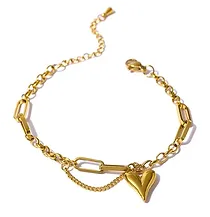What is the material of the bracelet?
Please answer the question with as much detail and depth as you can.

The caption describes the bracelet as a 'stylish gold bracelet', indicating that the primary material used to make the bracelet is gold.